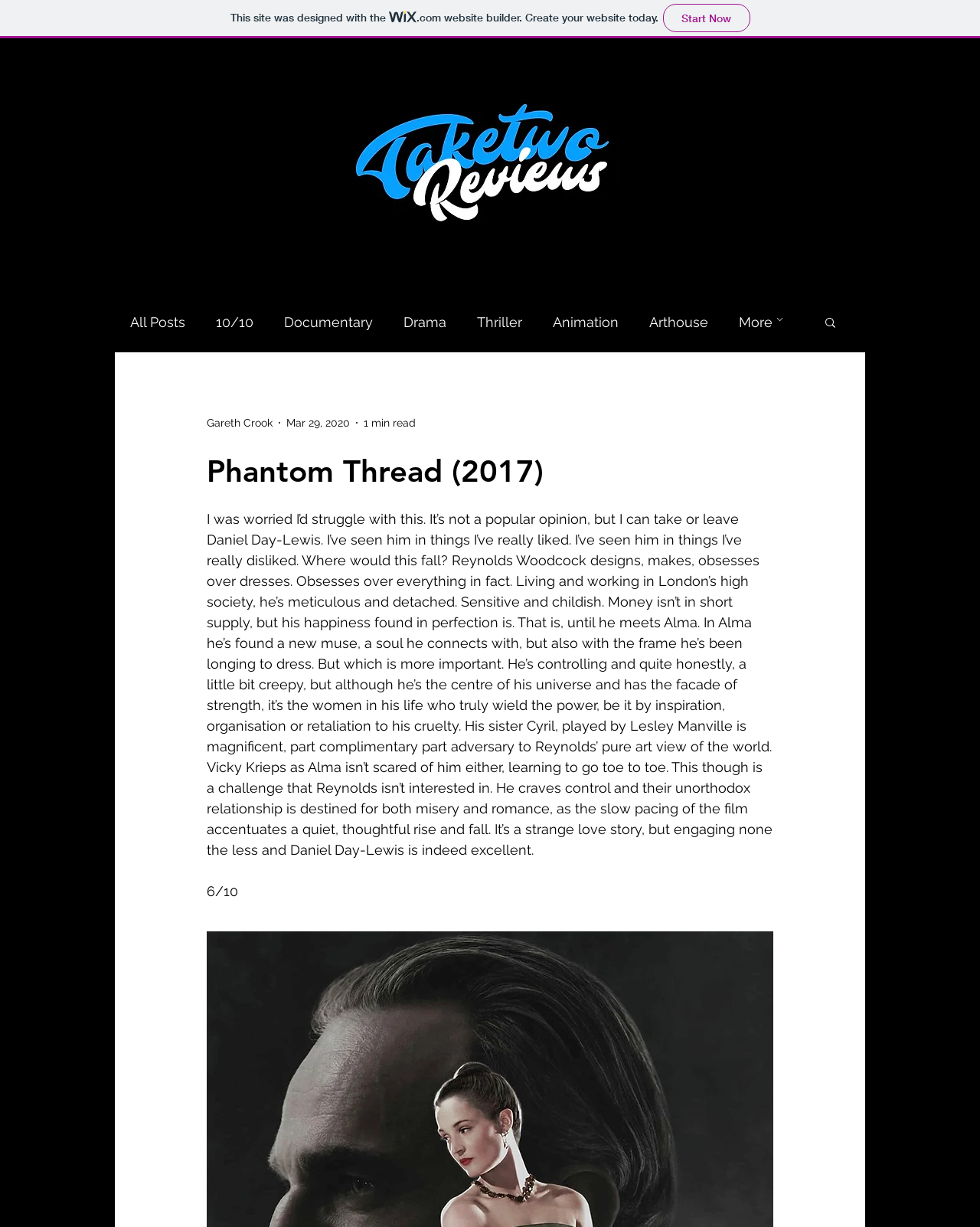What is the category of the movie reviewed? Based on the image, give a response in one word or a short phrase.

Drama